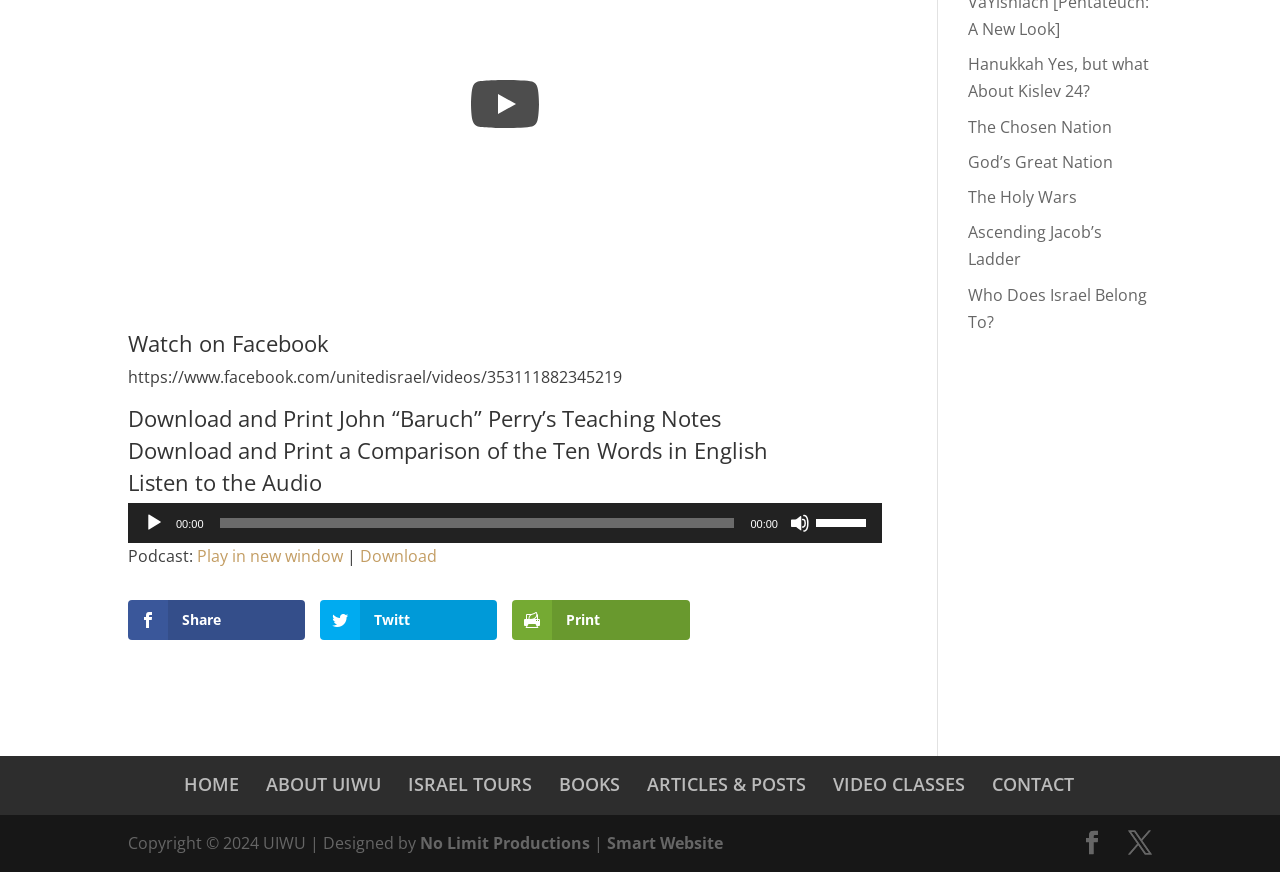For the following element description, predict the bounding box coordinates in the format (top-left x, top-left y, bottom-right x, bottom-right y). All values should be floating point numbers between 0 and 1. Description: HOME

[0.144, 0.886, 0.187, 0.913]